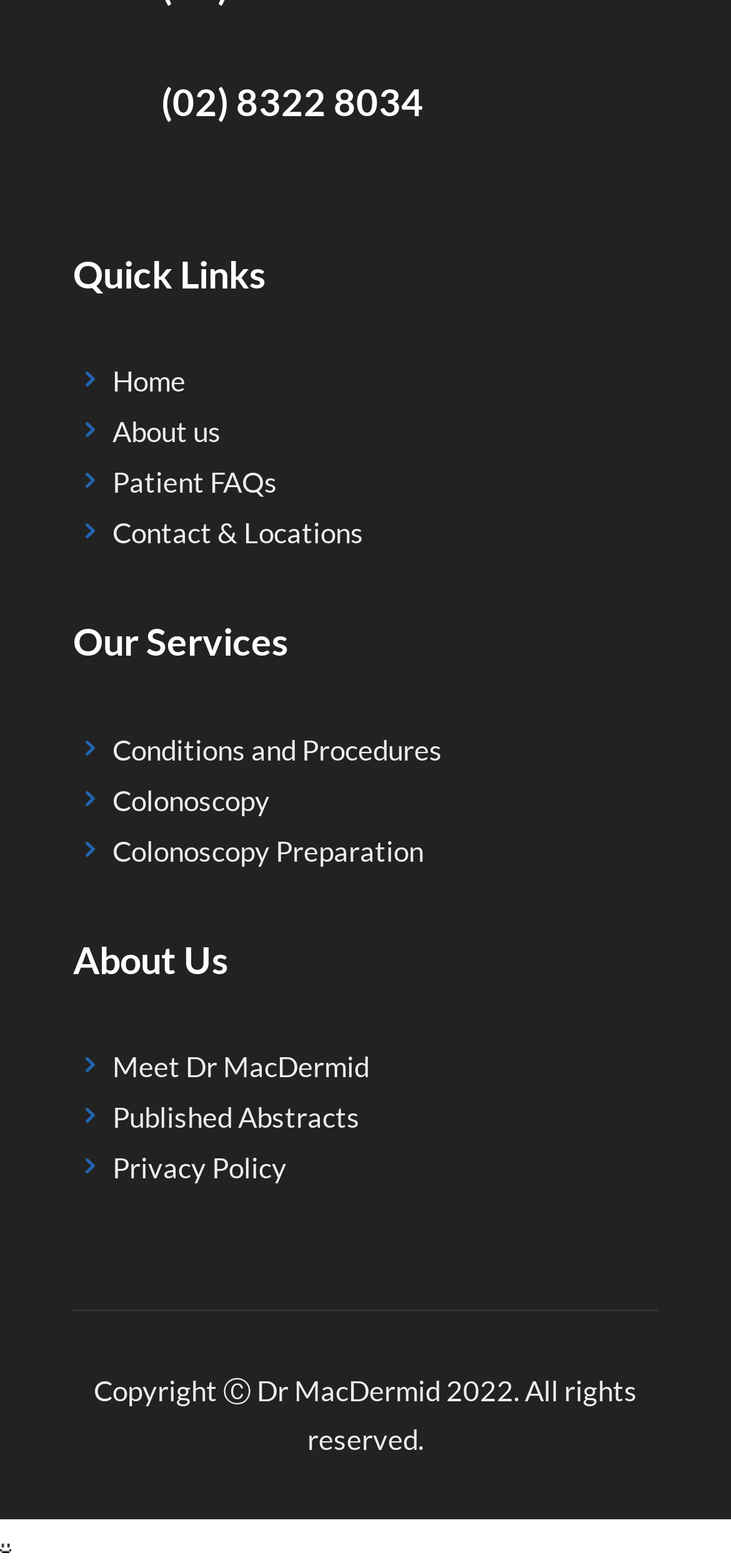Identify the bounding box coordinates of the area that should be clicked in order to complete the given instruction: "View Patient FAQs". The bounding box coordinates should be four float numbers between 0 and 1, i.e., [left, top, right, bottom].

[0.154, 0.297, 0.379, 0.318]